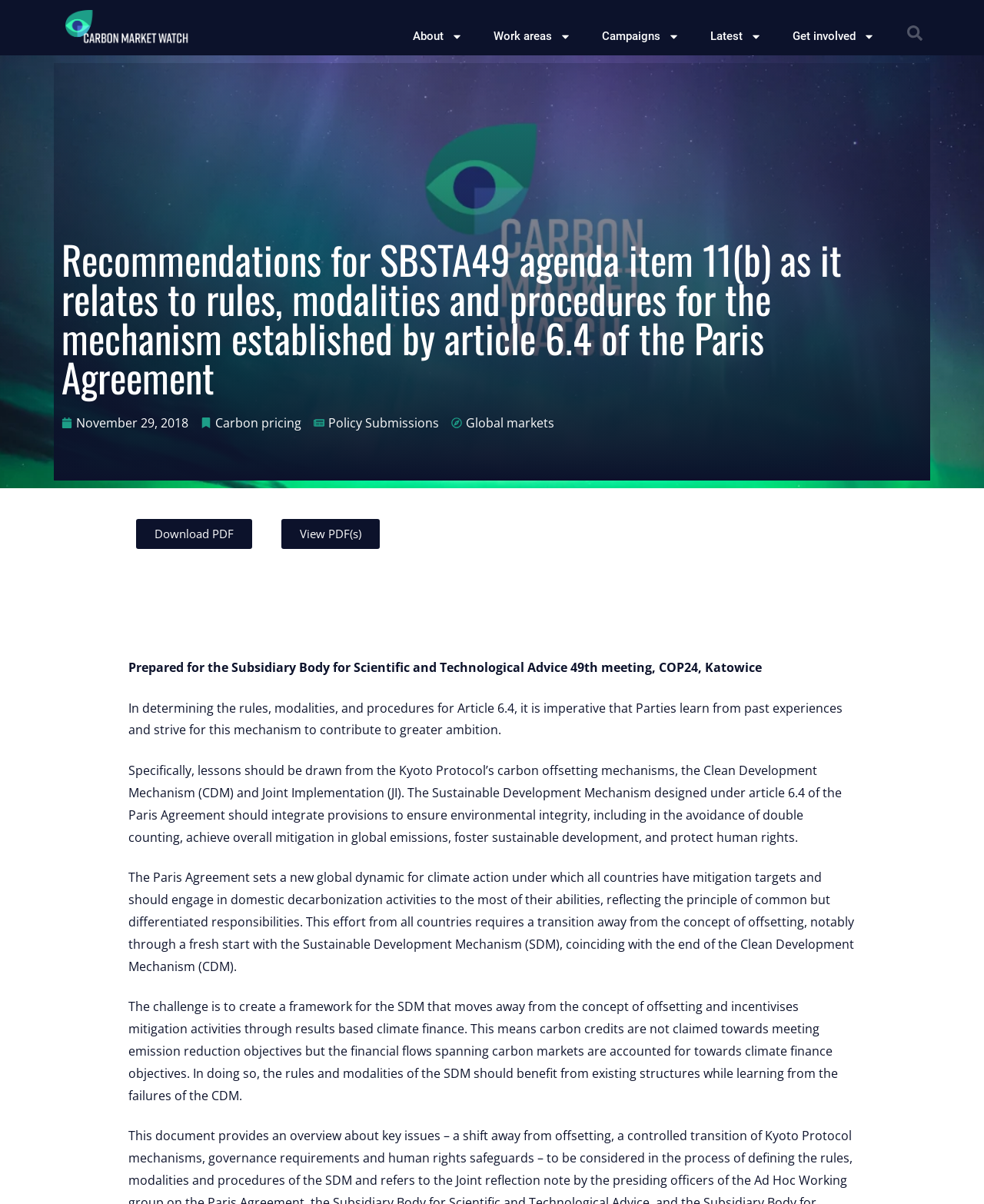Please specify the bounding box coordinates of the region to click in order to perform the following instruction: "Search for something".

[0.905, 0.015, 0.945, 0.04]